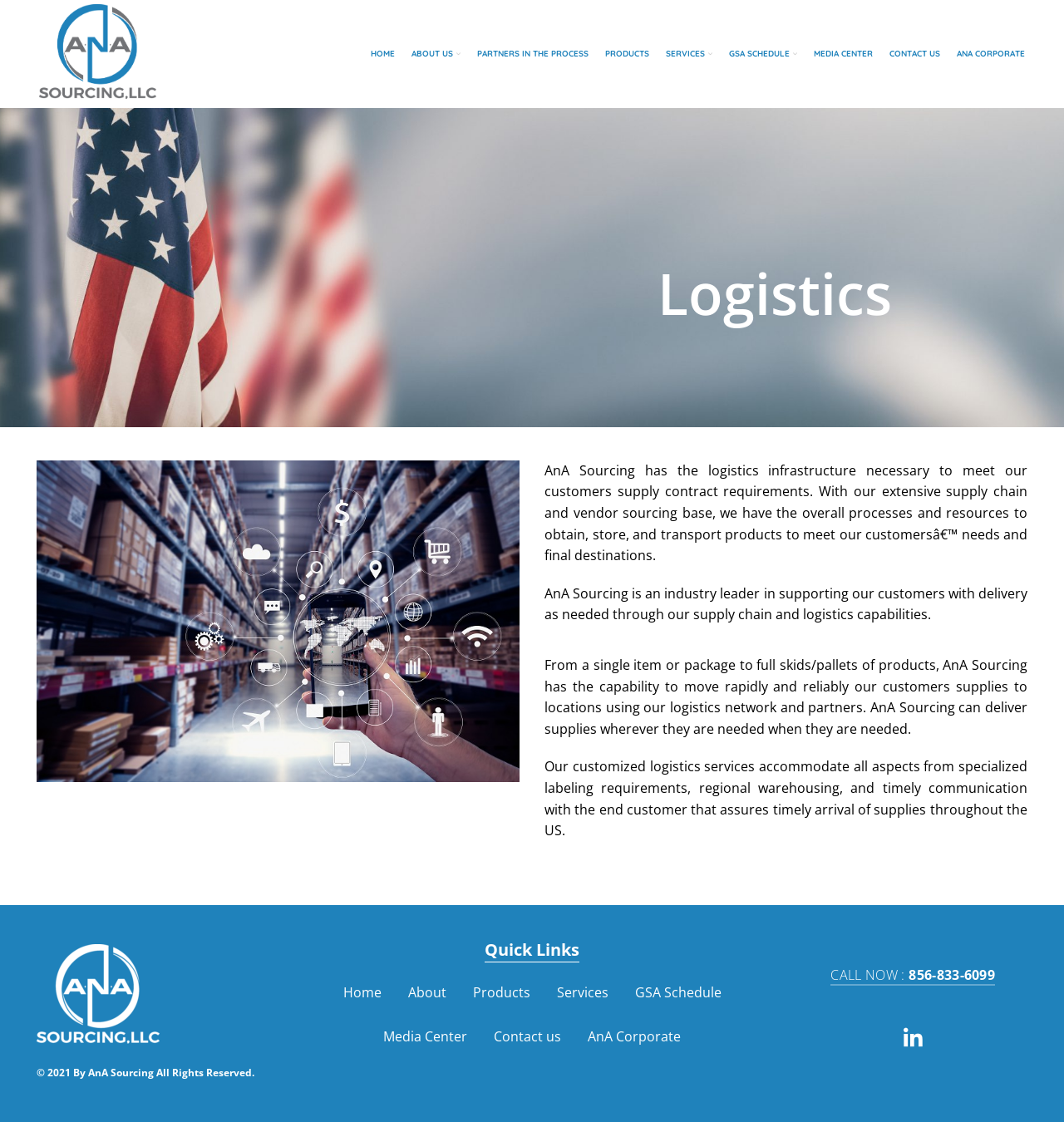Can you find the bounding box coordinates for the element to click on to achieve the instruction: "View the ABOUT US page"?

[0.379, 0.033, 0.441, 0.063]